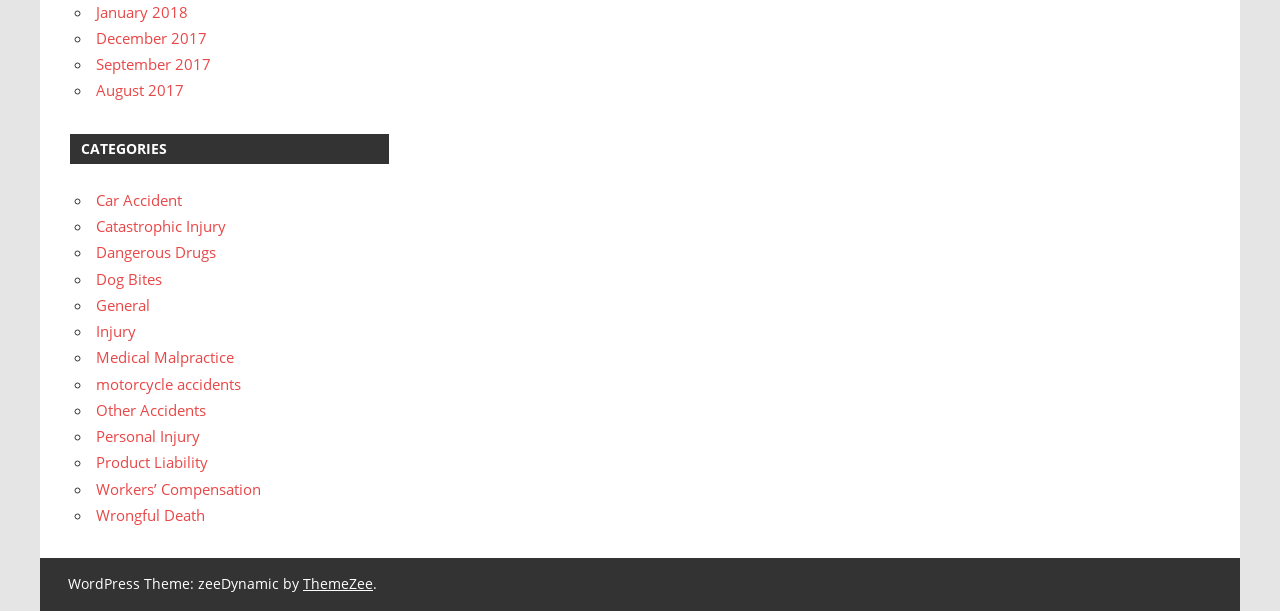Determine the bounding box coordinates of the clickable region to carry out the instruction: "Click on the 'FITNESS' link".

None